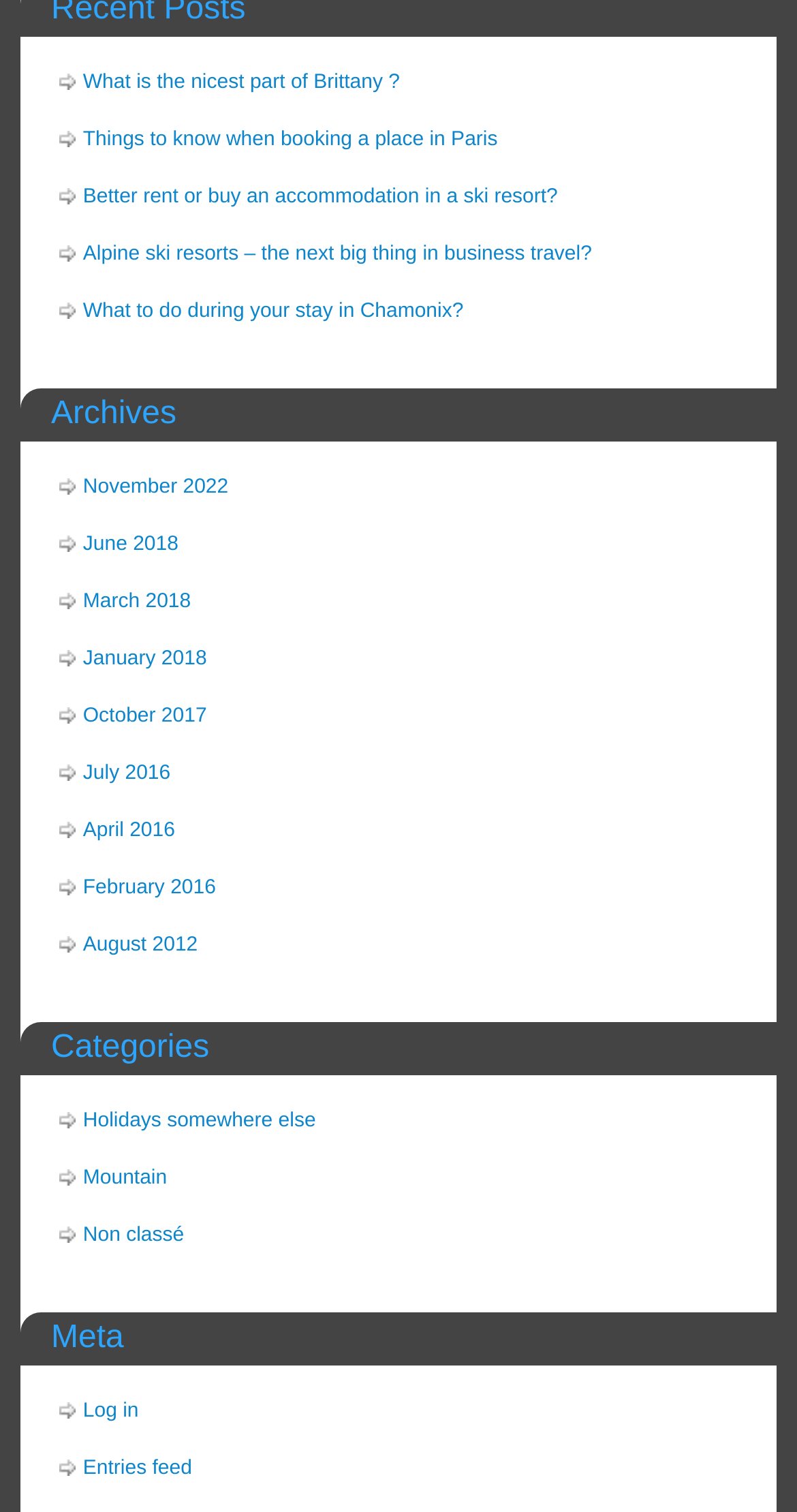Can you pinpoint the bounding box coordinates for the clickable element required for this instruction: "Learn about mountain"? The coordinates should be four float numbers between 0 and 1, i.e., [left, top, right, bottom].

[0.104, 0.772, 0.21, 0.787]